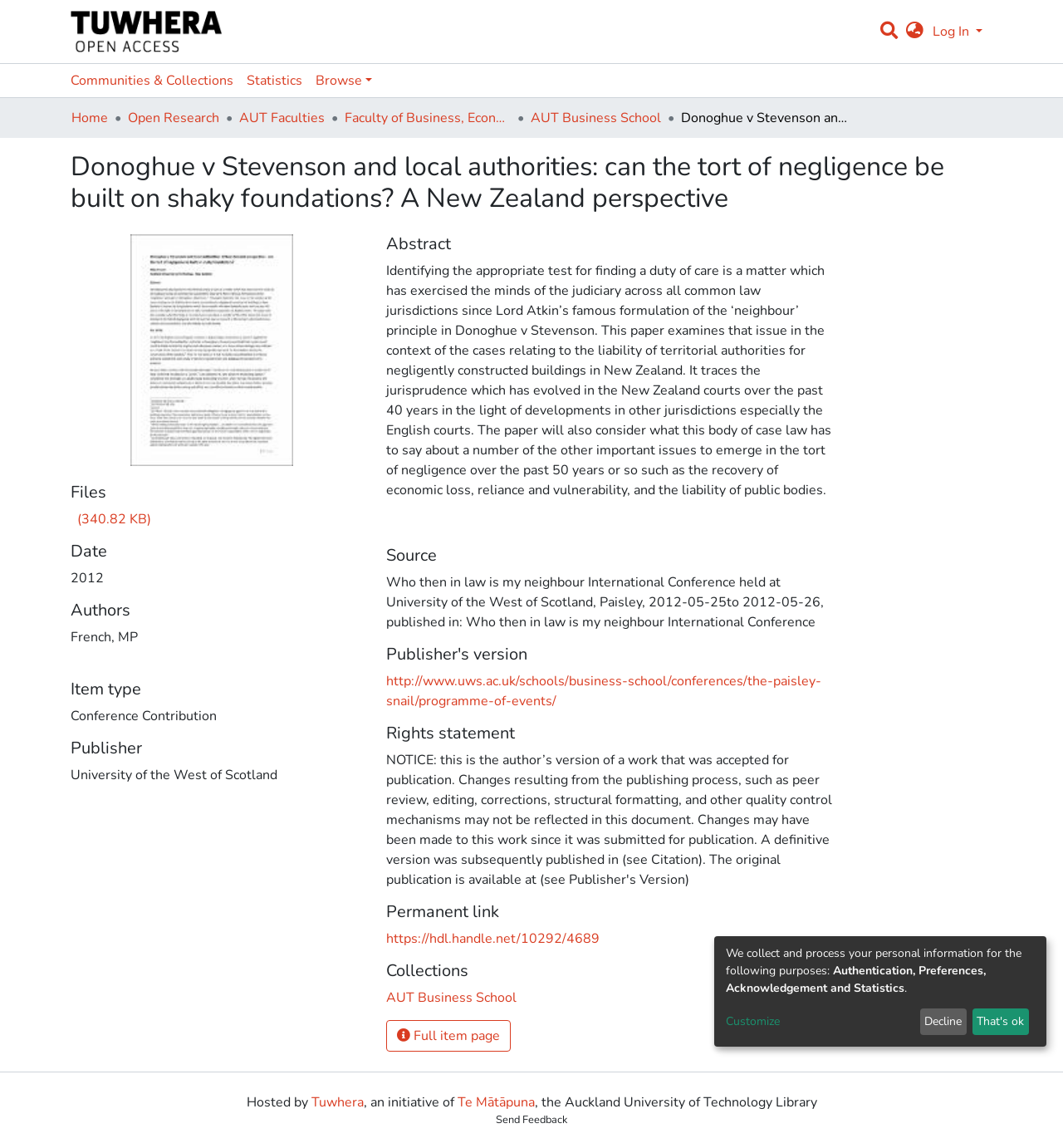Provide a brief response in the form of a single word or phrase:
What is the purpose of the search bar?

To search